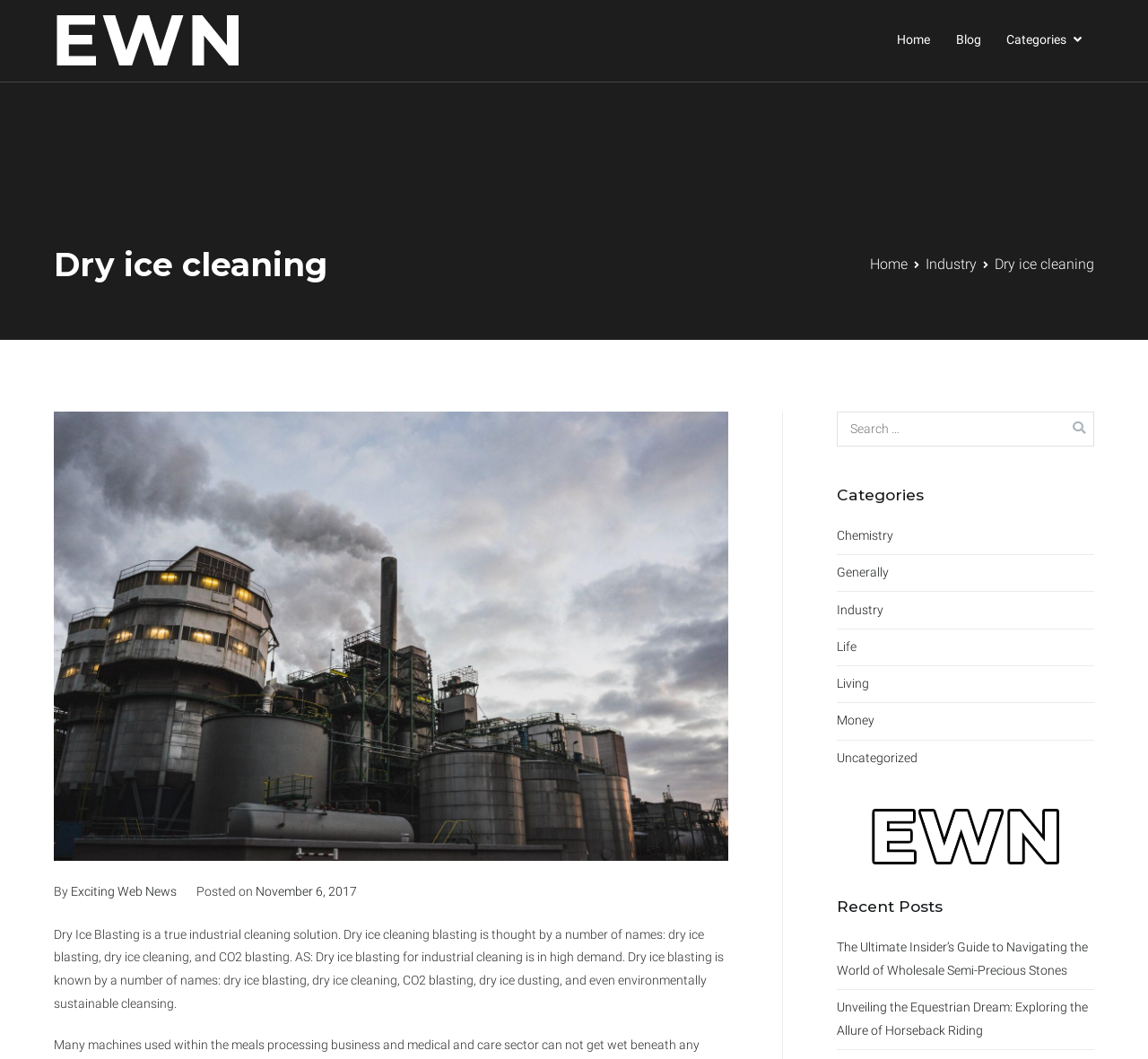Please identify the coordinates of the bounding box for the clickable region that will accomplish this instruction: "View the Recent Posts".

[0.729, 0.847, 0.953, 0.866]